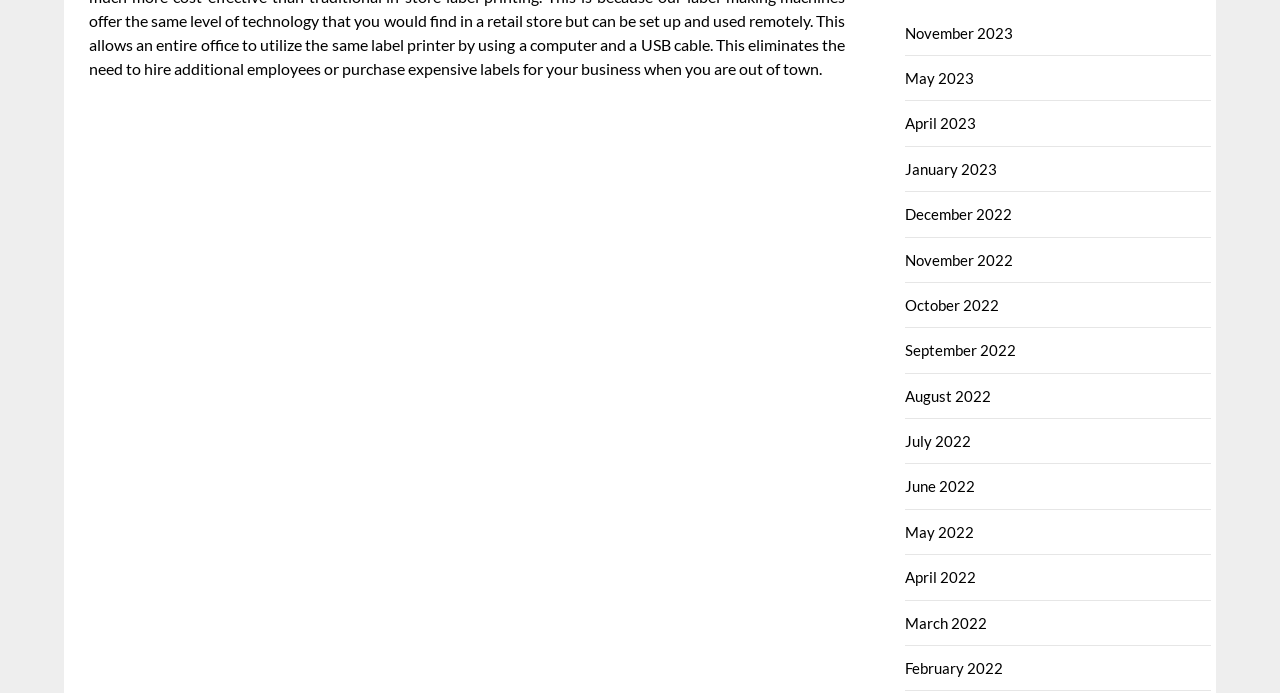Locate the bounding box coordinates of the clickable region necessary to complete the following instruction: "View November 2023". Provide the coordinates in the format of four float numbers between 0 and 1, i.e., [left, top, right, bottom].

[0.707, 0.034, 0.792, 0.06]